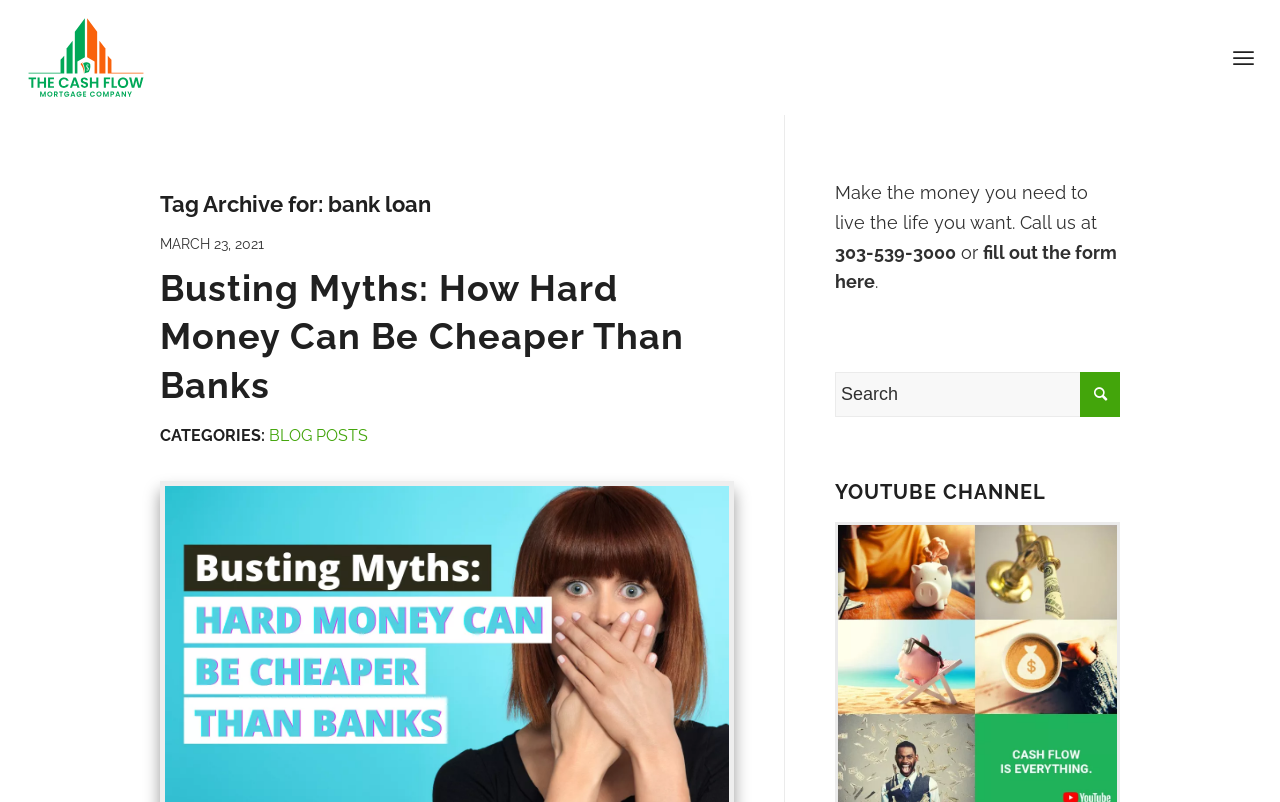What is the company name?
Using the screenshot, give a one-word or short phrase answer.

The Cash Flow Mortgage Company